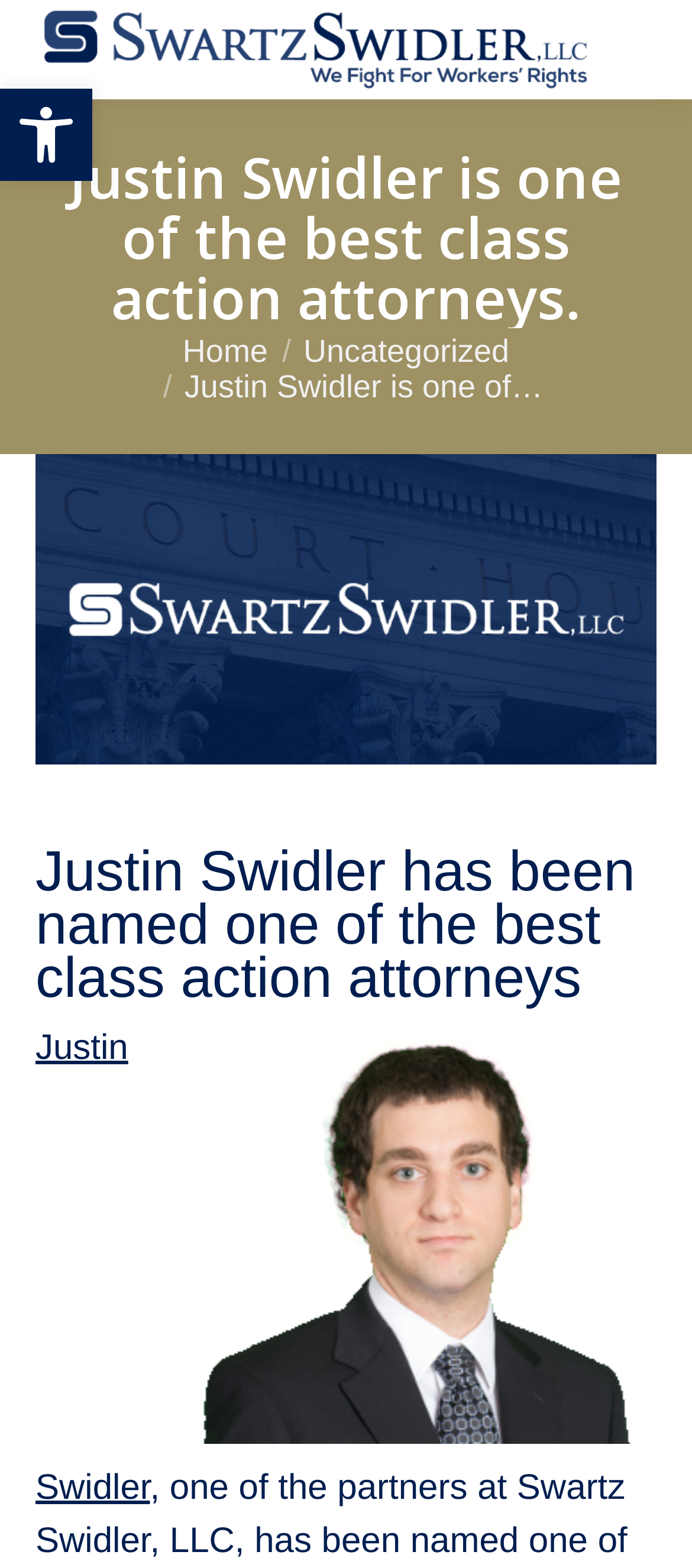Find the bounding box coordinates for the UI element whose description is: "Open toolbar Accessibility Tools". The coordinates should be four float numbers between 0 and 1, in the format [left, top, right, bottom].

[0.0, 0.057, 0.133, 0.115]